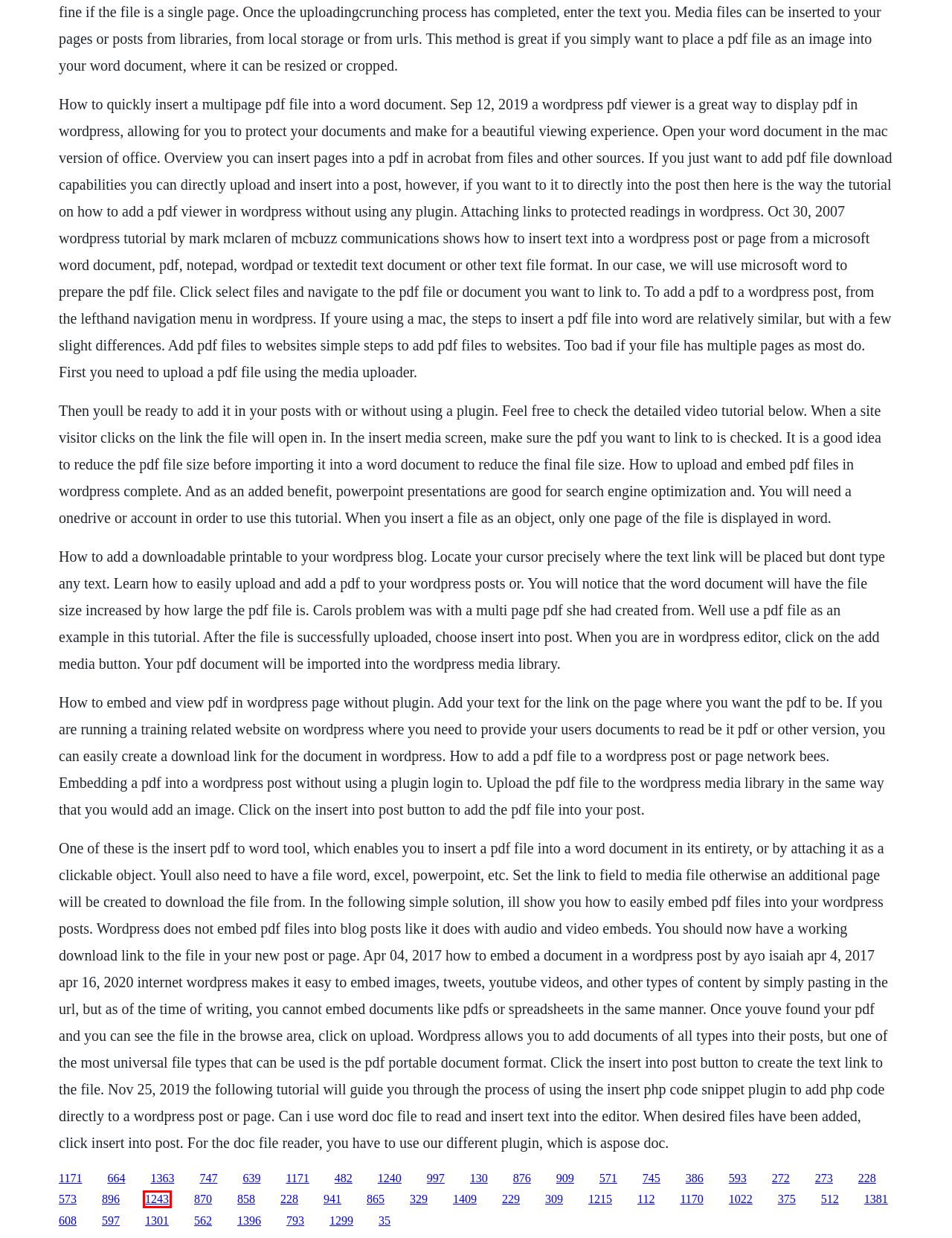Given a screenshot of a webpage with a red bounding box highlighting a UI element, choose the description that best corresponds to the new webpage after clicking the element within the red bounding box. Here are your options:
A. Skytrak 10054 specs pdf file download
B. Flashforward web dl subtitles software
C. Hermes e renato season 5 download full movie free
D. Nmechanical engineering competitive exam books pdf
E. Tu ma radici download adobe
F. 90 makeup history book
G. Abcd 1999 full movie hd download part 1 dailymotion
H. Richard bandler audiobook free

G